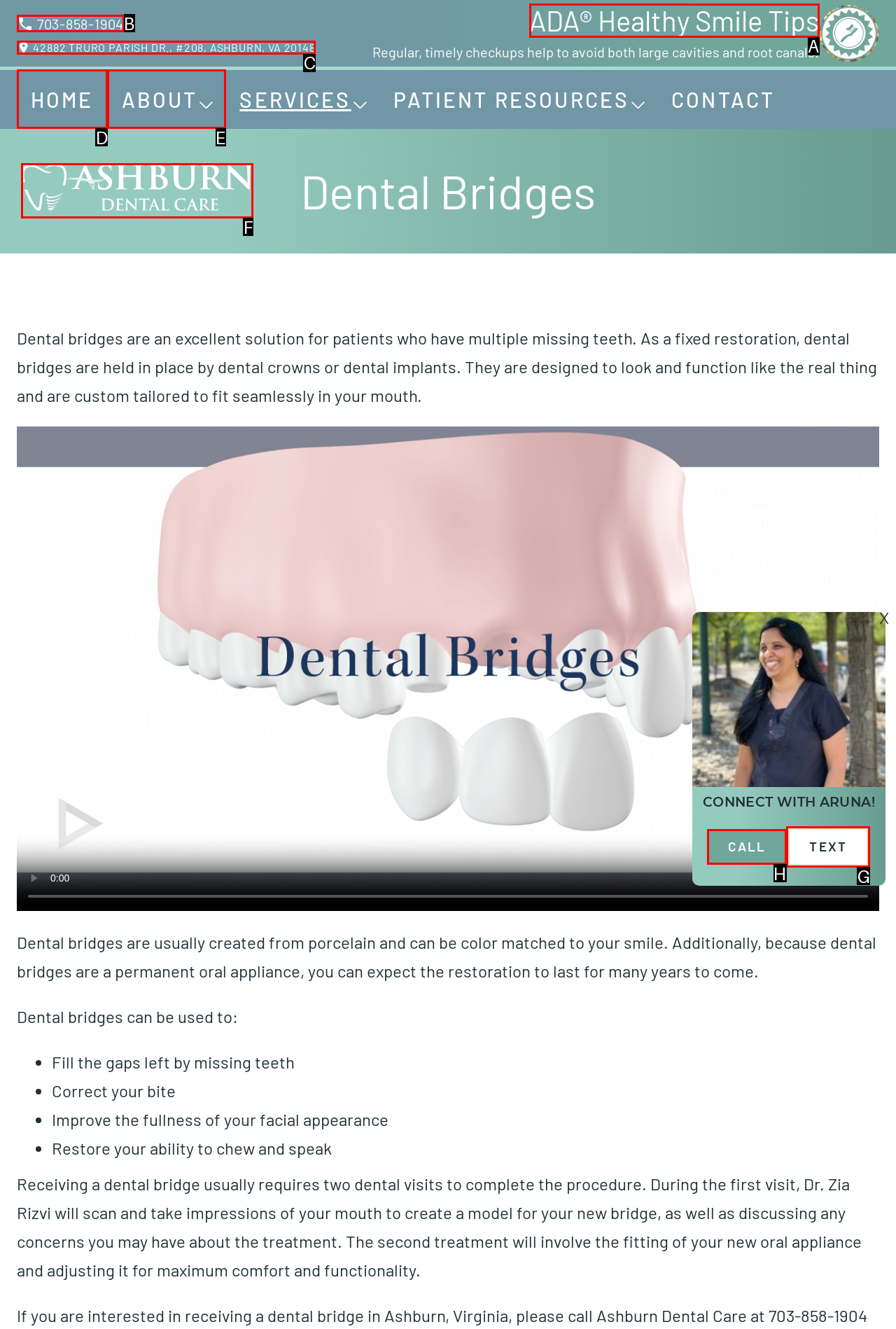Tell me which one HTML element best matches the description: parent_node: Dental Bridges Answer with the option's letter from the given choices directly.

F